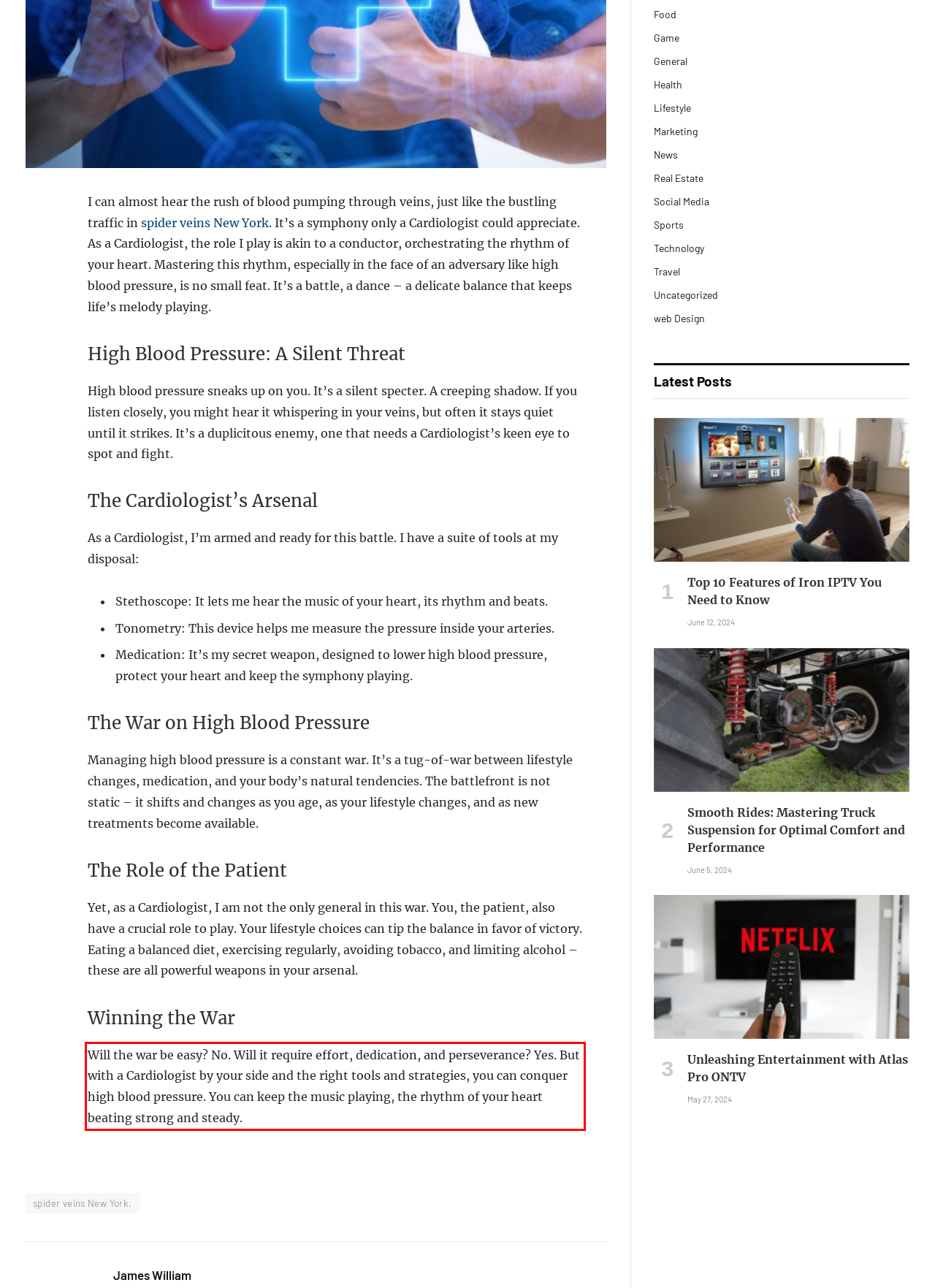From the provided screenshot, extract the text content that is enclosed within the red bounding box.

Will the war be easy? No. Will it require effort, dedication, and perseverance? Yes. But with a Cardiologist by your side and the right tools and strategies, you can conquer high blood pressure. You can keep the music playing, the rhythm of your heart beating strong and steady.